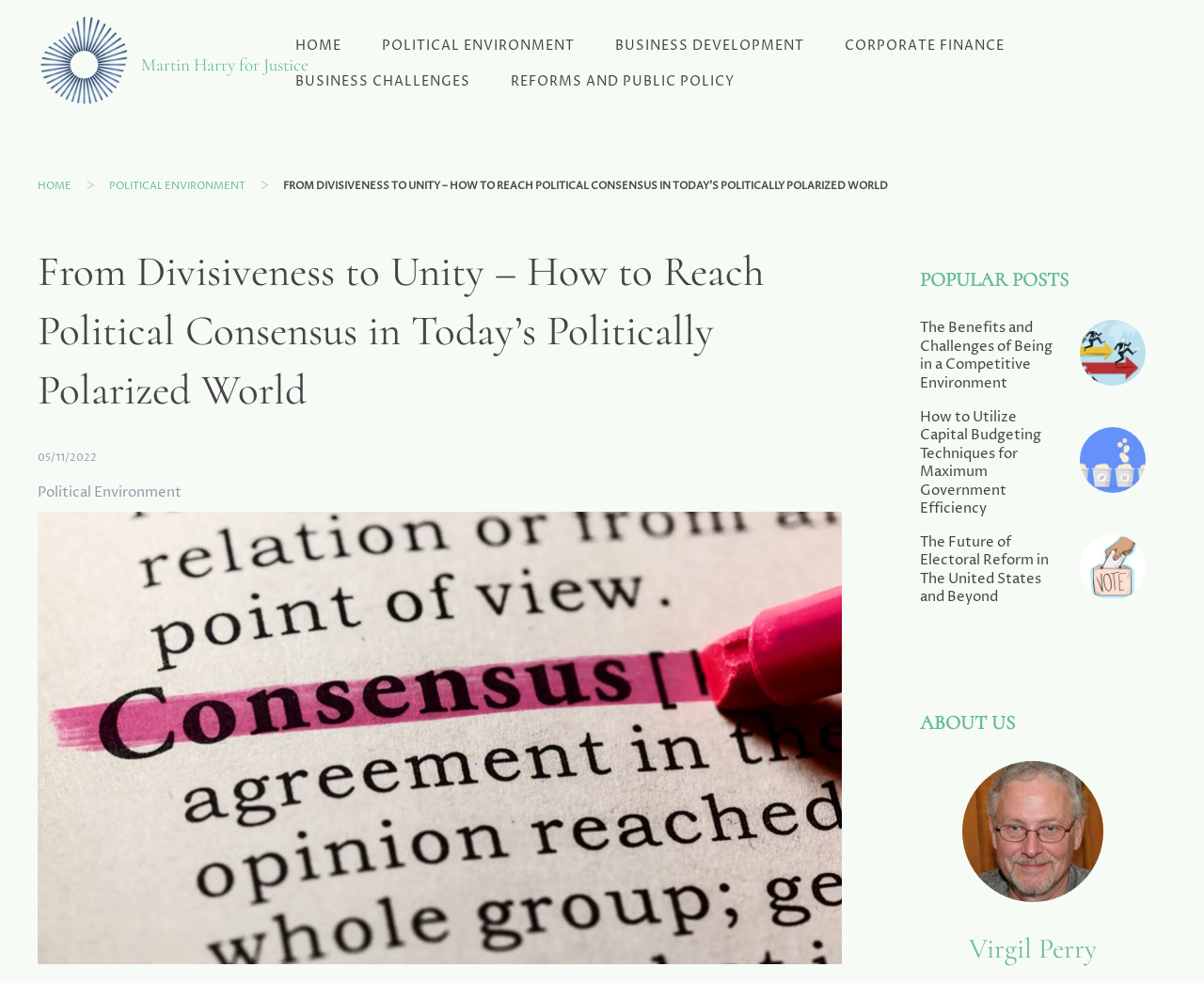Please identify the coordinates of the bounding box that should be clicked to fulfill this instruction: "Read the article 'From Divisiveness to Unity – How to Reach Political Consensus in Today’s Politically Polarized World'".

[0.235, 0.181, 0.738, 0.196]